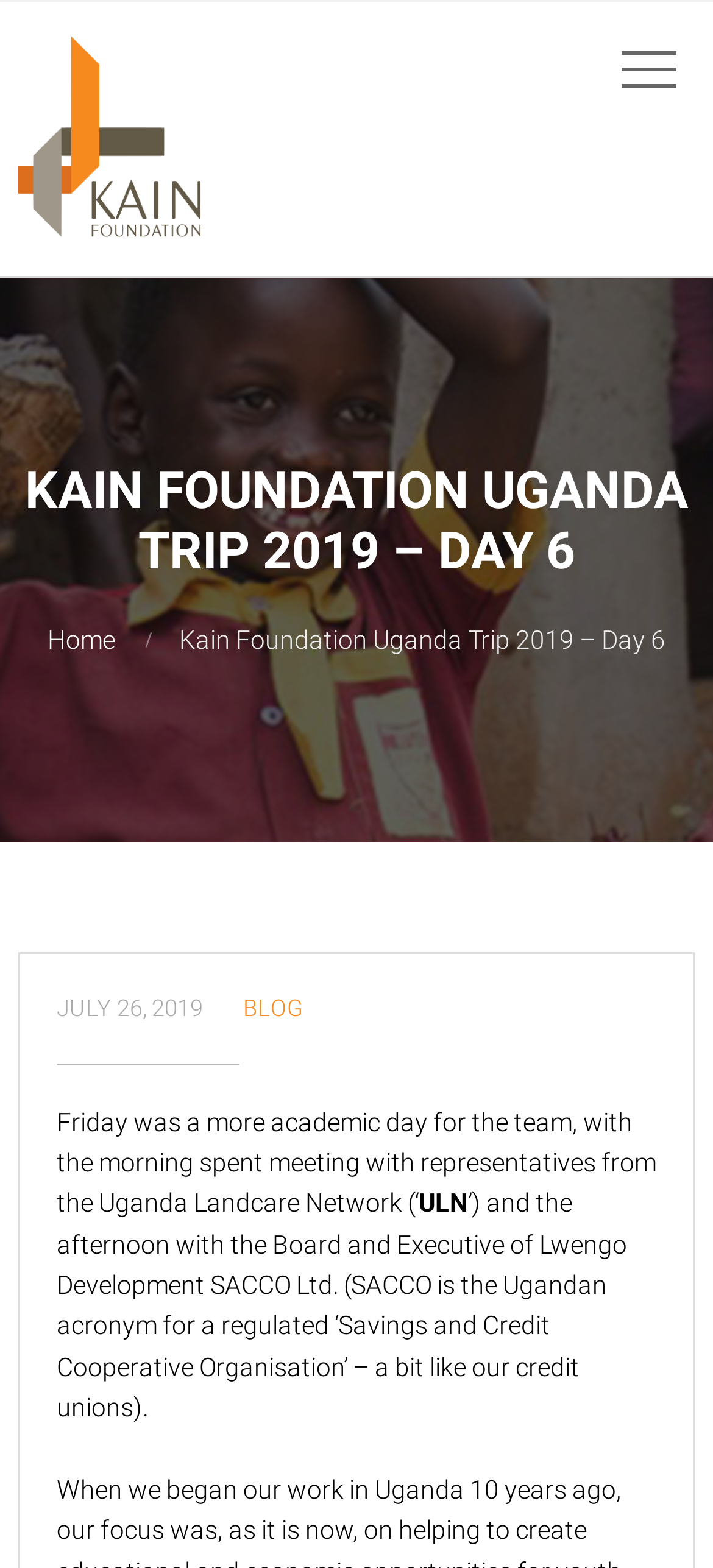What is the date of the trip?
Look at the image and construct a detailed response to the question.

The date of the trip can be found in the middle section of the webpage, where it is written as 'JULY 26, 2019' in a static text format.